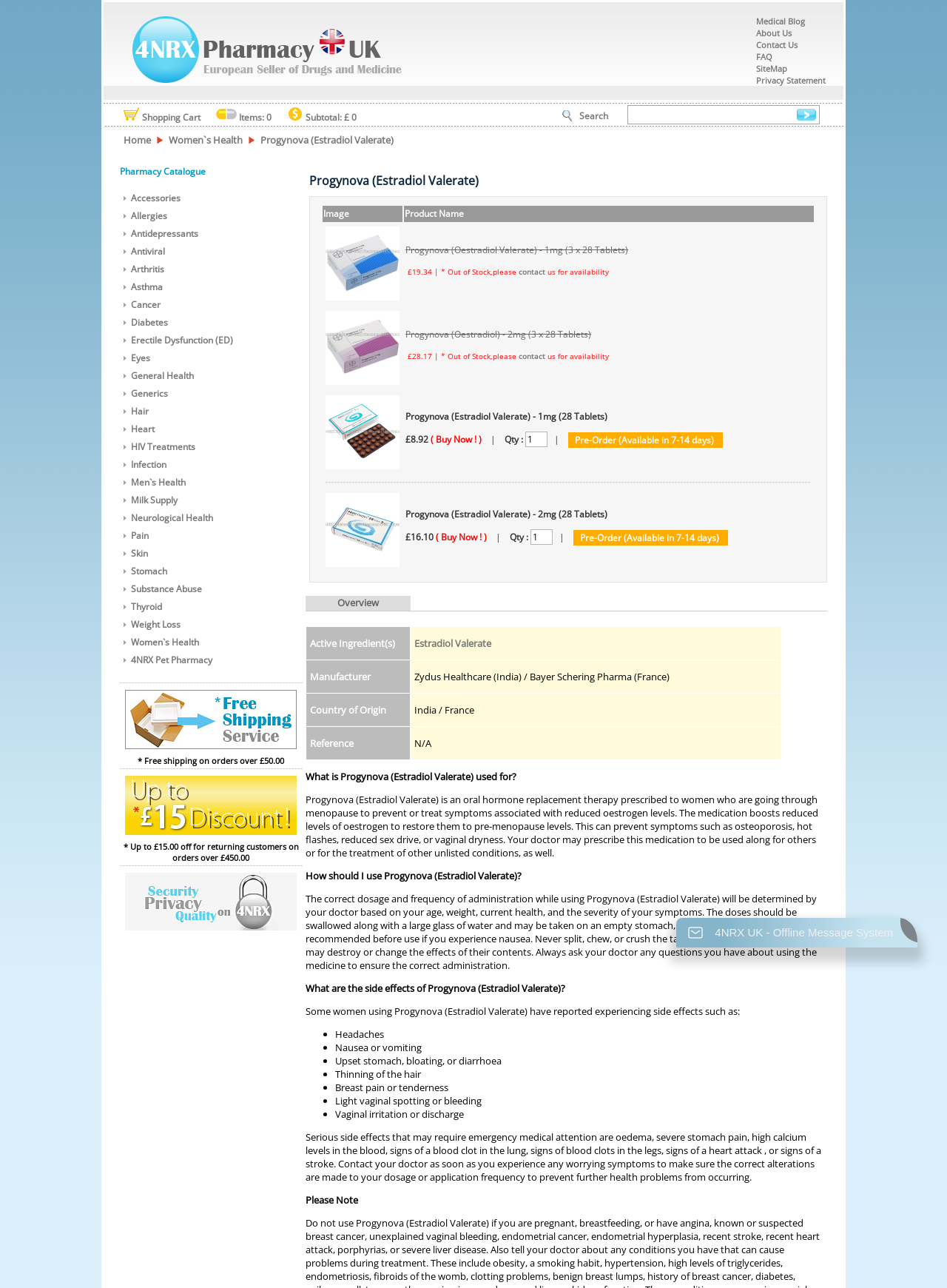Identify the bounding box coordinates of the area you need to click to perform the following instruction: "Search".

[0.593, 0.085, 0.642, 0.095]